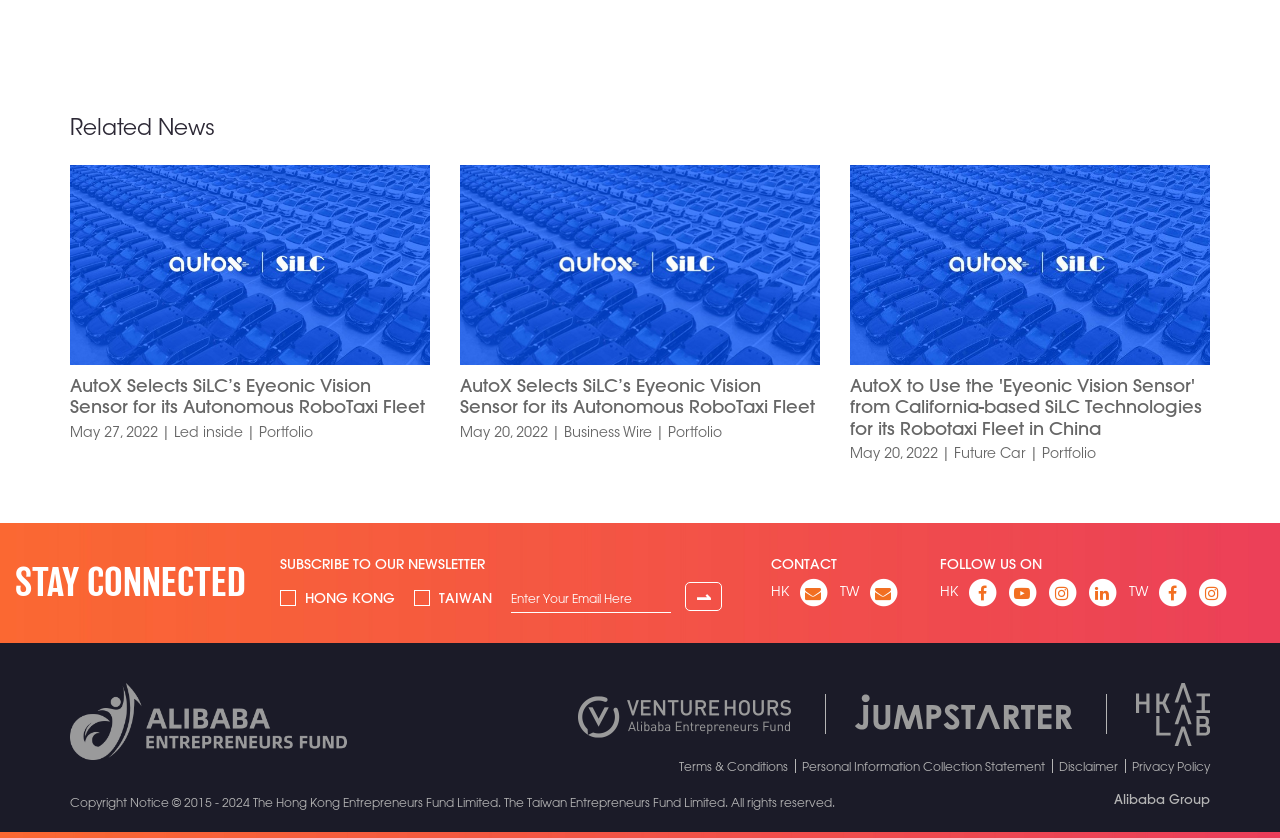Consider the image and give a detailed and elaborate answer to the question: 
What is the purpose of the 'SUBSCRIBE TO OUR NEWSLETTER' section?

The 'SUBSCRIBE TO OUR NEWSLETTER' section is located below the 'STAY CONNECTED' text, and it contains a textbox to enter an email address and a link to subscribe. This suggests that the purpose of this section is to allow users to subscribe to a newsletter.